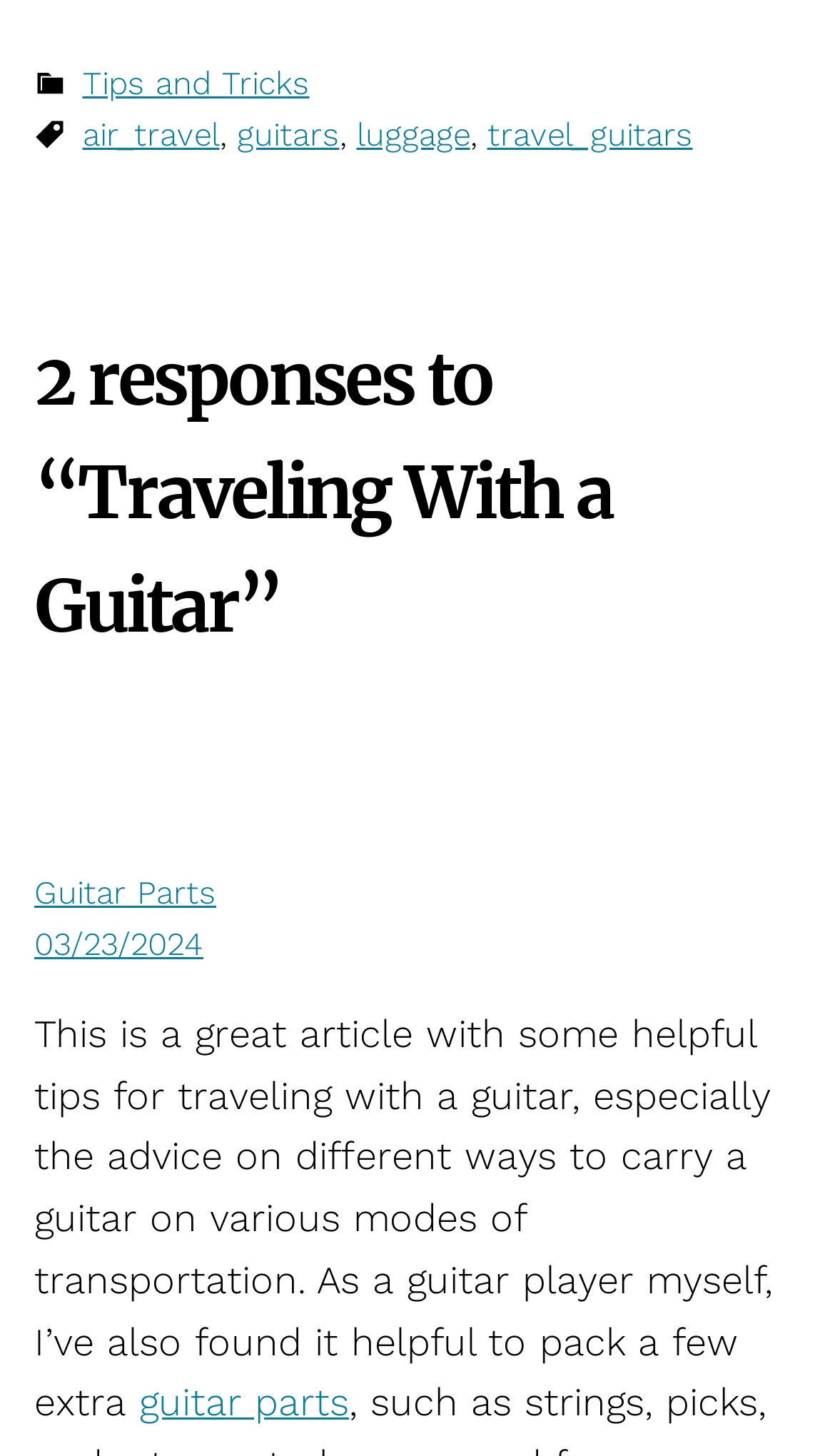How many responses are there to the article?
Based on the image, answer the question with as much detail as possible.

I determined the number of responses by reading the heading '2 responses to “Traveling With a Guitar”' which explicitly states that there are 2 responses to the article.